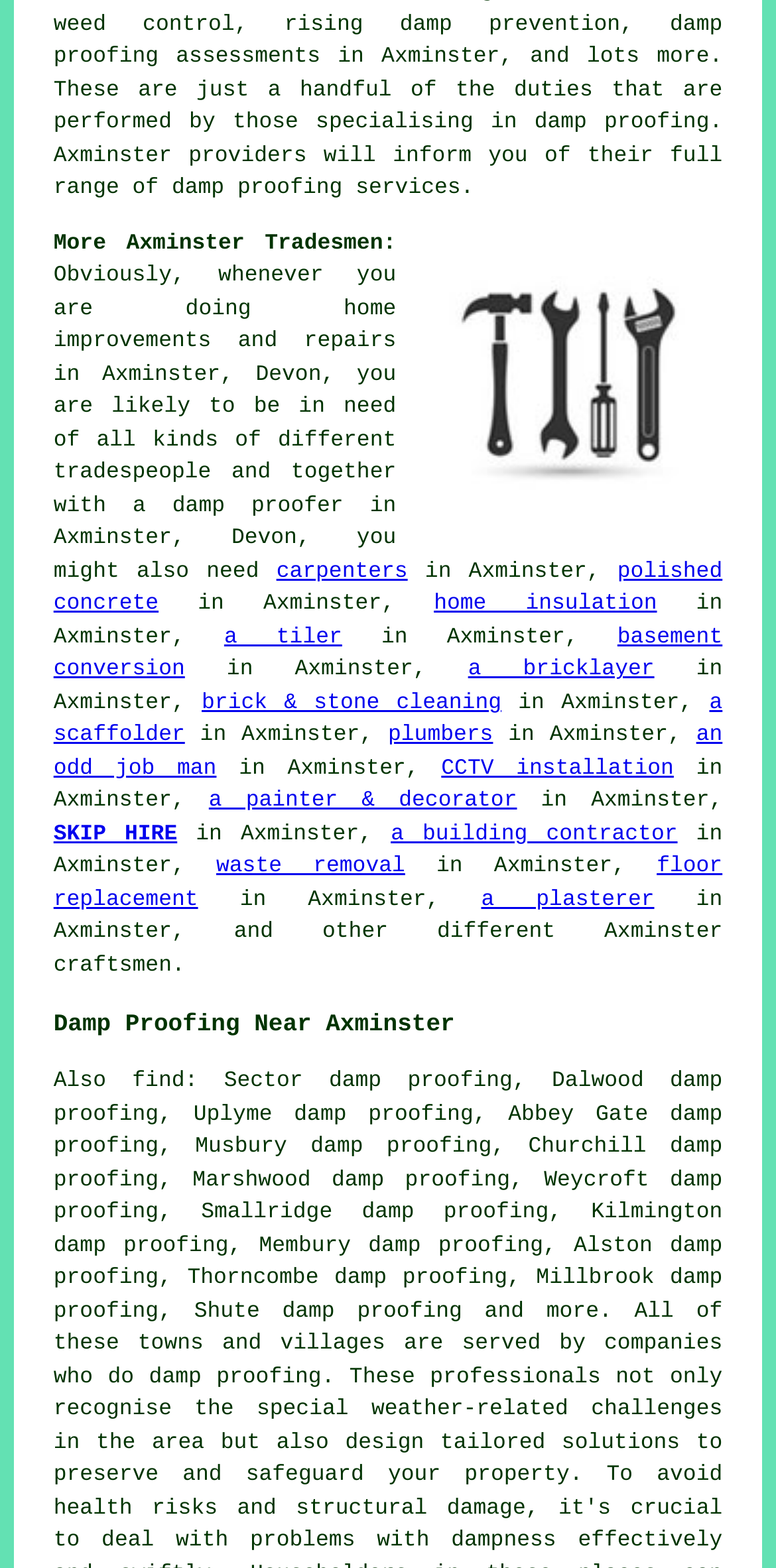Provide the bounding box coordinates in the format (top-left x, top-left y, bottom-right x, bottom-right y). All values are floating point numbers between 0 and 1. Determine the bounding box coordinate of the UI element described as: plumbers

[0.5, 0.462, 0.635, 0.477]